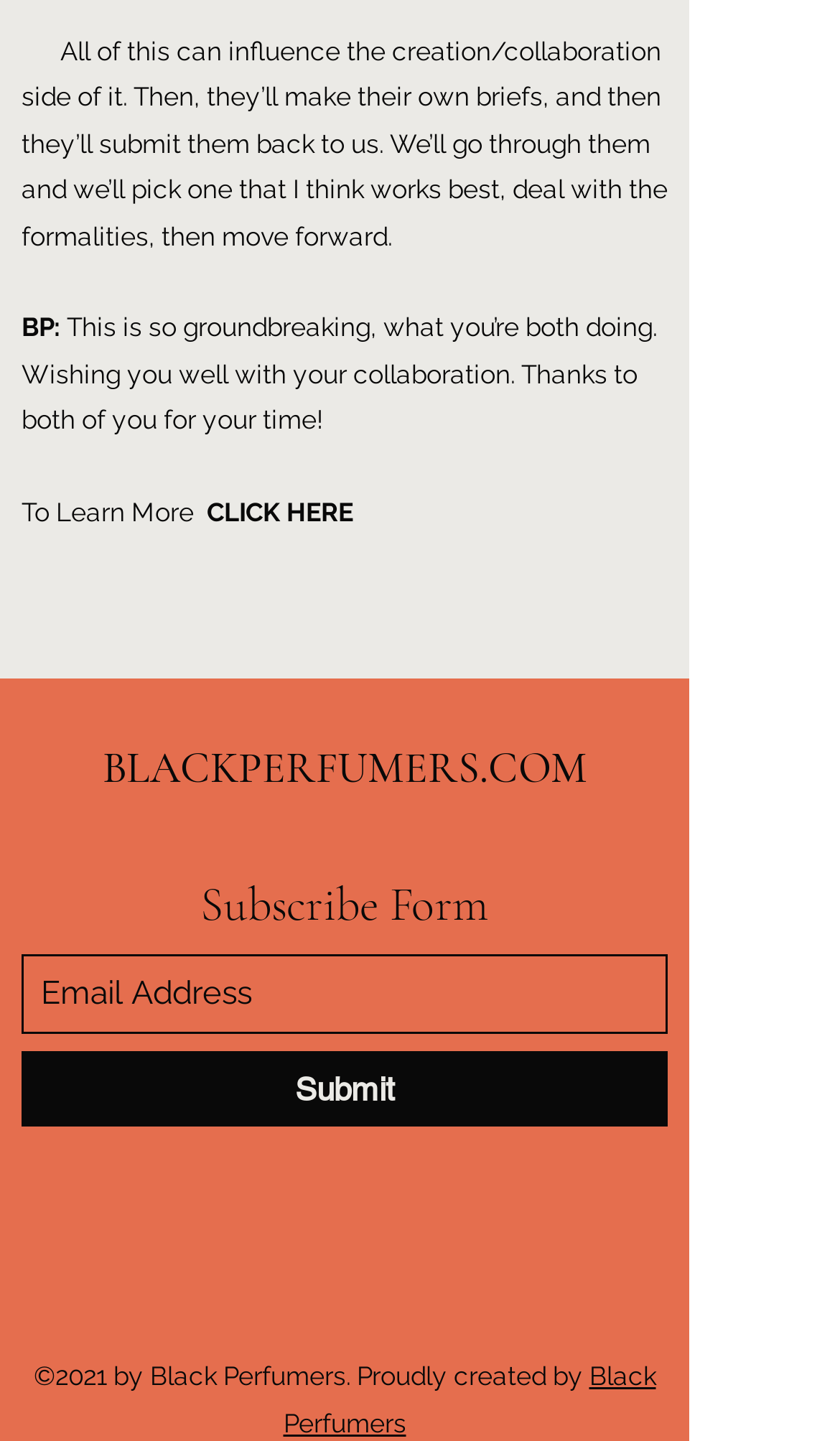Using the element description: "BLACKPERFUMERS.COM", determine the bounding box coordinates. The coordinates should be in the format [left, top, right, bottom], with values between 0 and 1.

[0.122, 0.516, 0.699, 0.552]